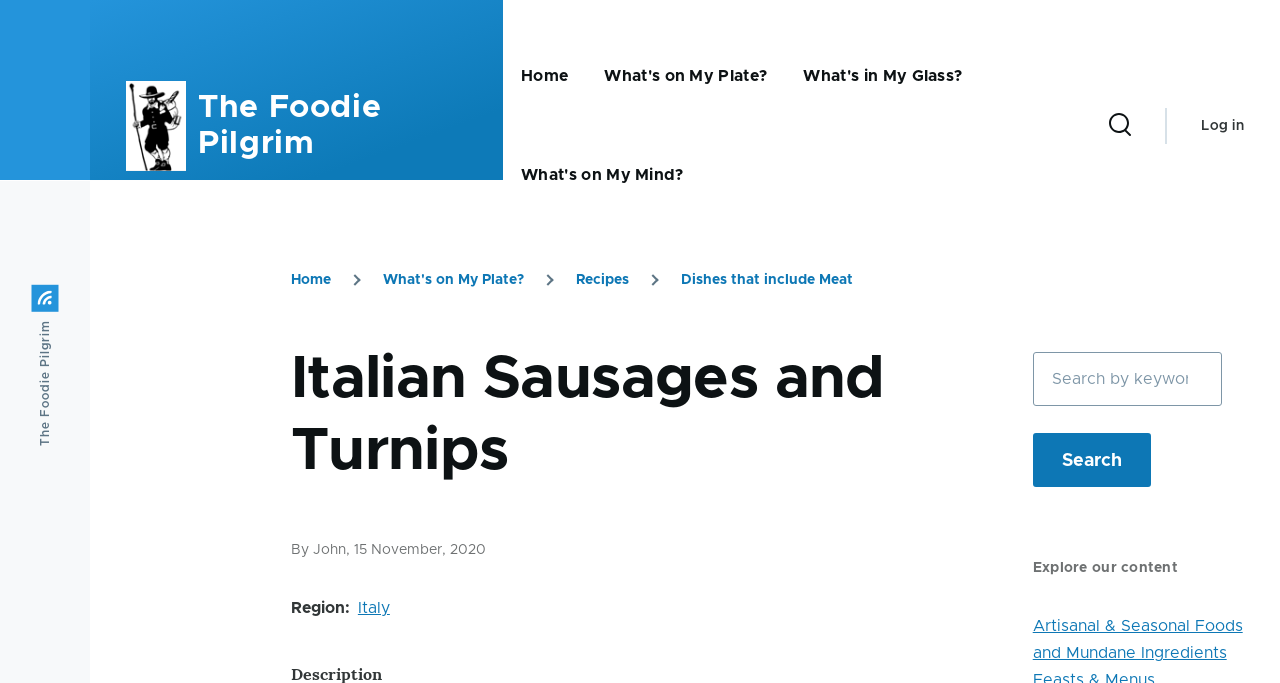Identify and provide the text of the main header on the webpage.

Italian Sausages and Turnips